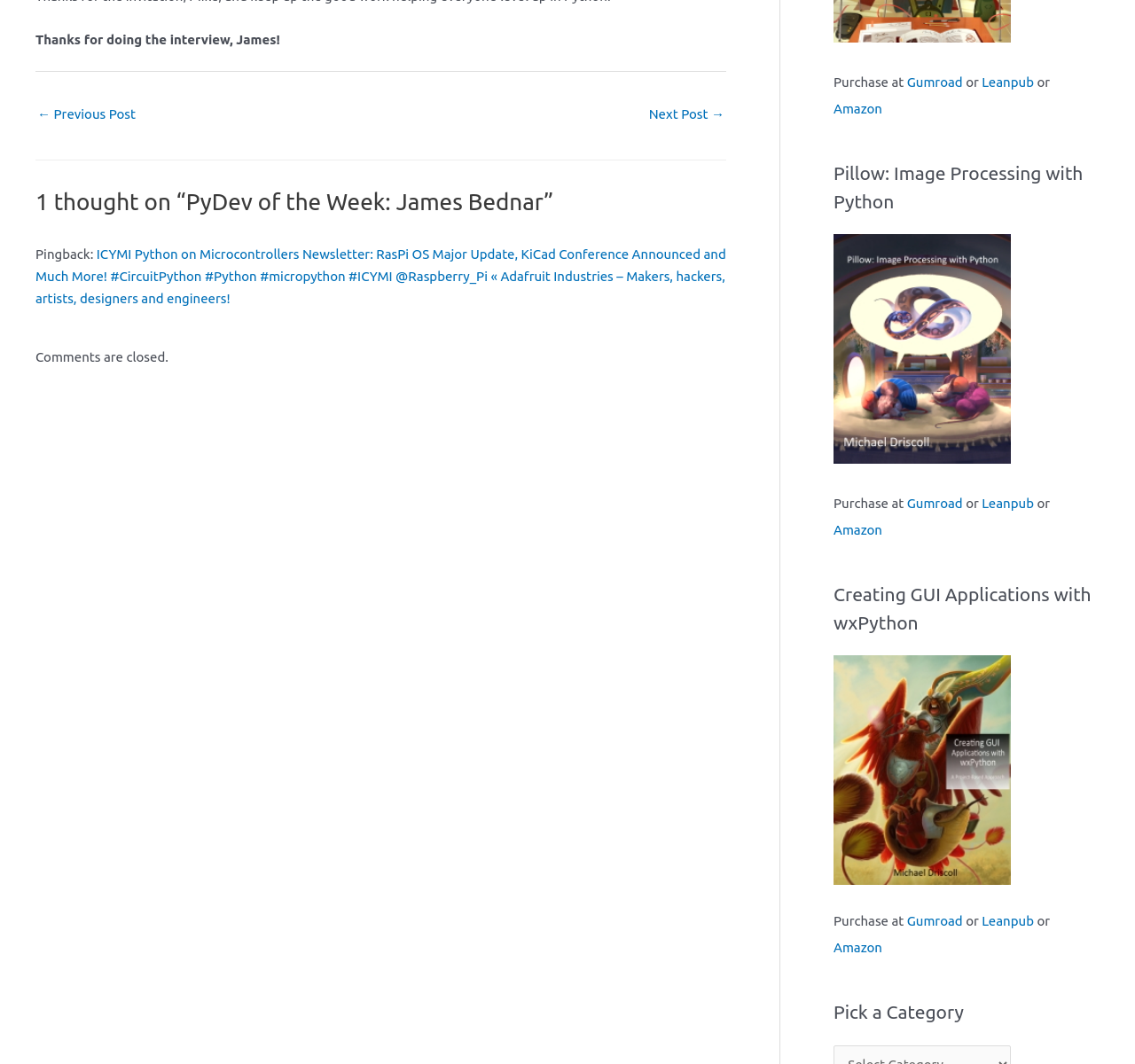Based on the provided description, "← Previous Post", find the bounding box of the corresponding UI element in the screenshot.

[0.033, 0.094, 0.12, 0.124]